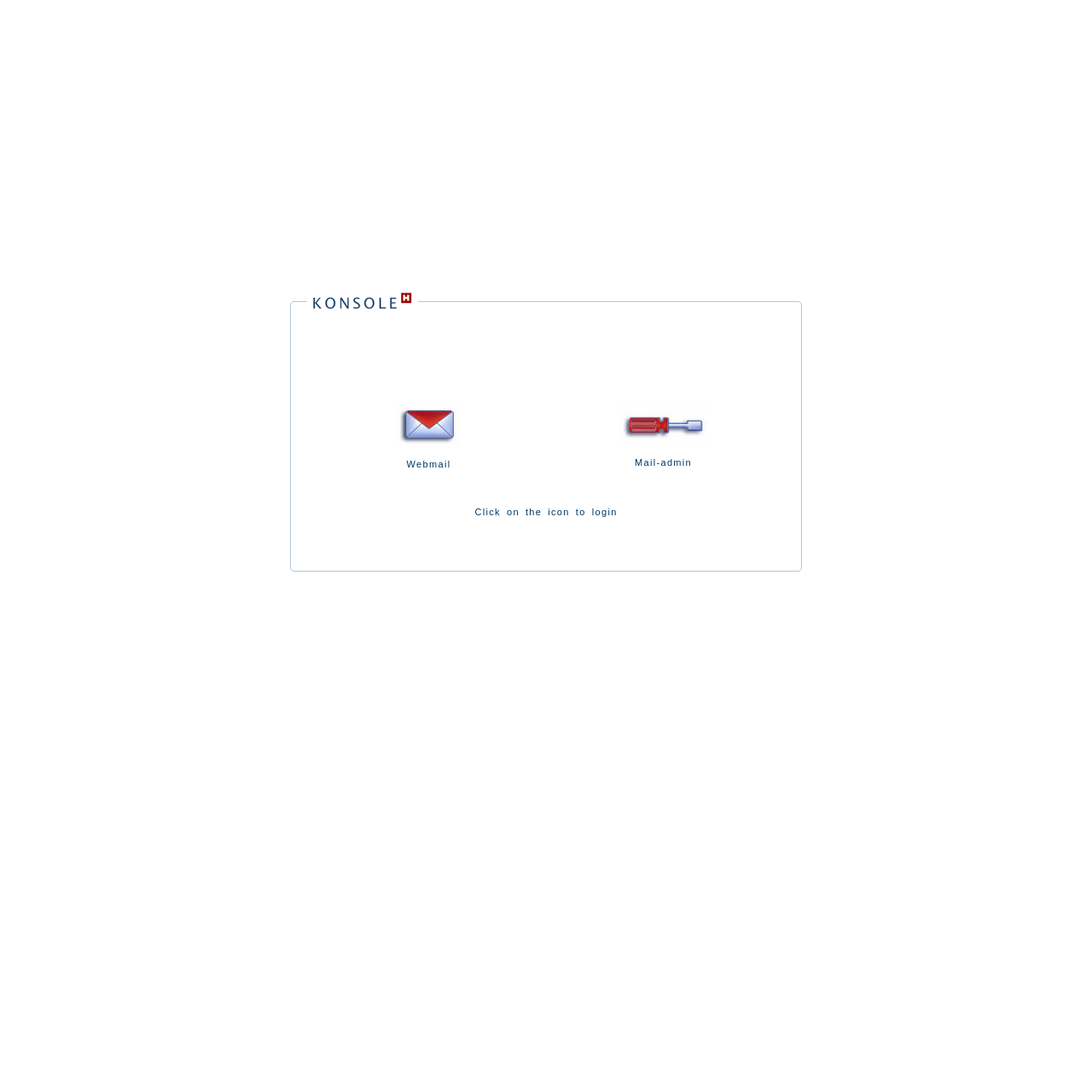Offer a meticulous caption that includes all visible features of the webpage.

The webpage is a login page for a webmail service. At the top, there is a table with a row that spans the entire width of the page. This row contains a cell with the text "Webmail Mail-admin Click on the icon to login" and several images, likely icons, arranged horizontally. Below this row, there is another table with multiple rows and columns. The first column contains a series of images, while the second column has text and links. The text includes "Webmail" and "Mail-admin", and the links are likely used to navigate to different sections of the webmail service. The third column is empty, and the fourth column contains more text and links. At the bottom of the page, there is a row with a single cell that contains the text "Click on the icon to login". Overall, the page has a simple layout with a focus on providing access to the webmail service.